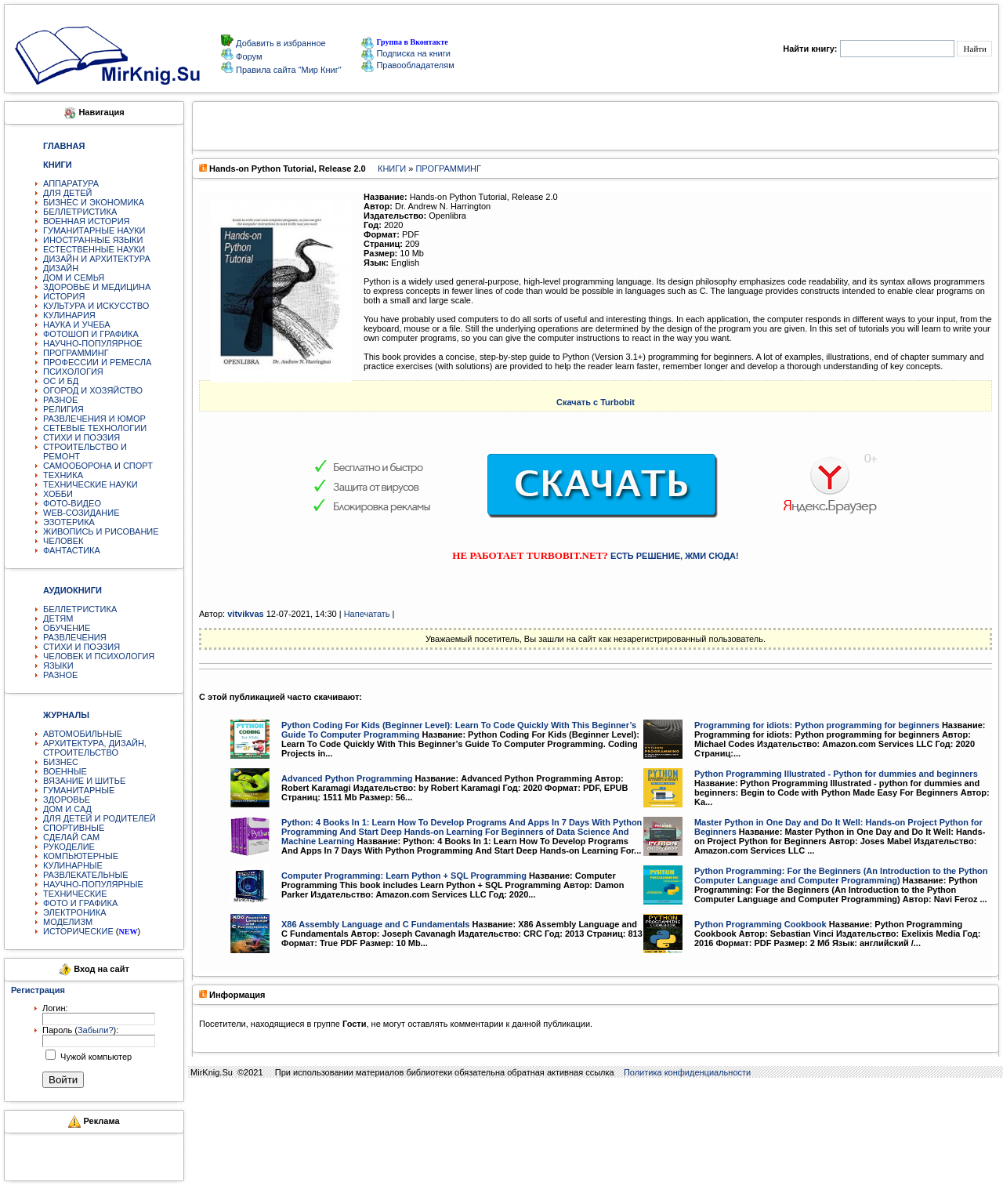Please identify the bounding box coordinates of where to click in order to follow the instruction: "View books in the category of business and economics".

[0.043, 0.164, 0.144, 0.172]